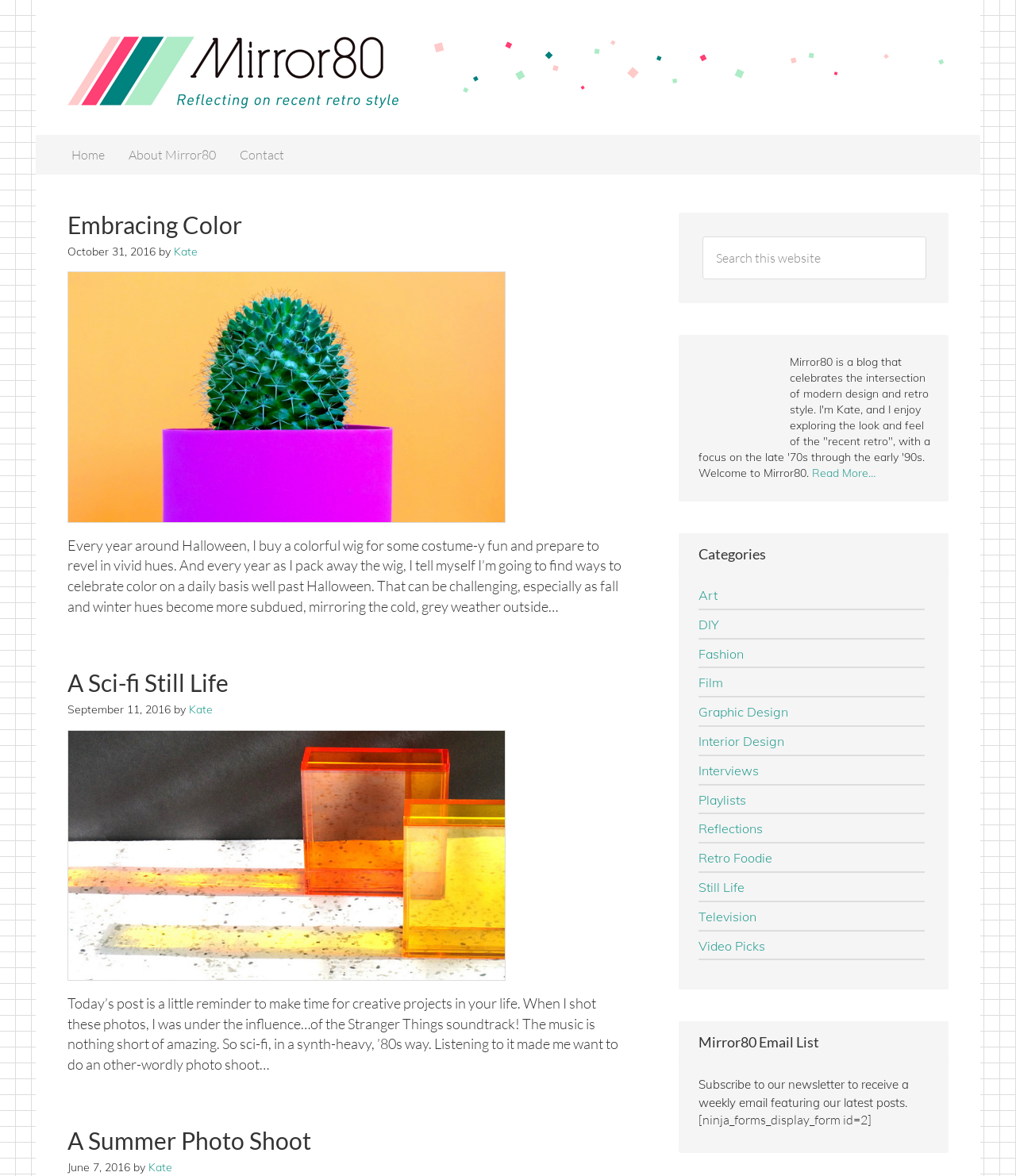What is the name of the blog?
Deliver a detailed and extensive answer to the question.

The name of the blog is mentioned in the top-left corner of the webpage, and it is also mentioned in the introduction paragraph as 'Mirror80 is a blog that celebrates the intersection of modern design and retro style.'